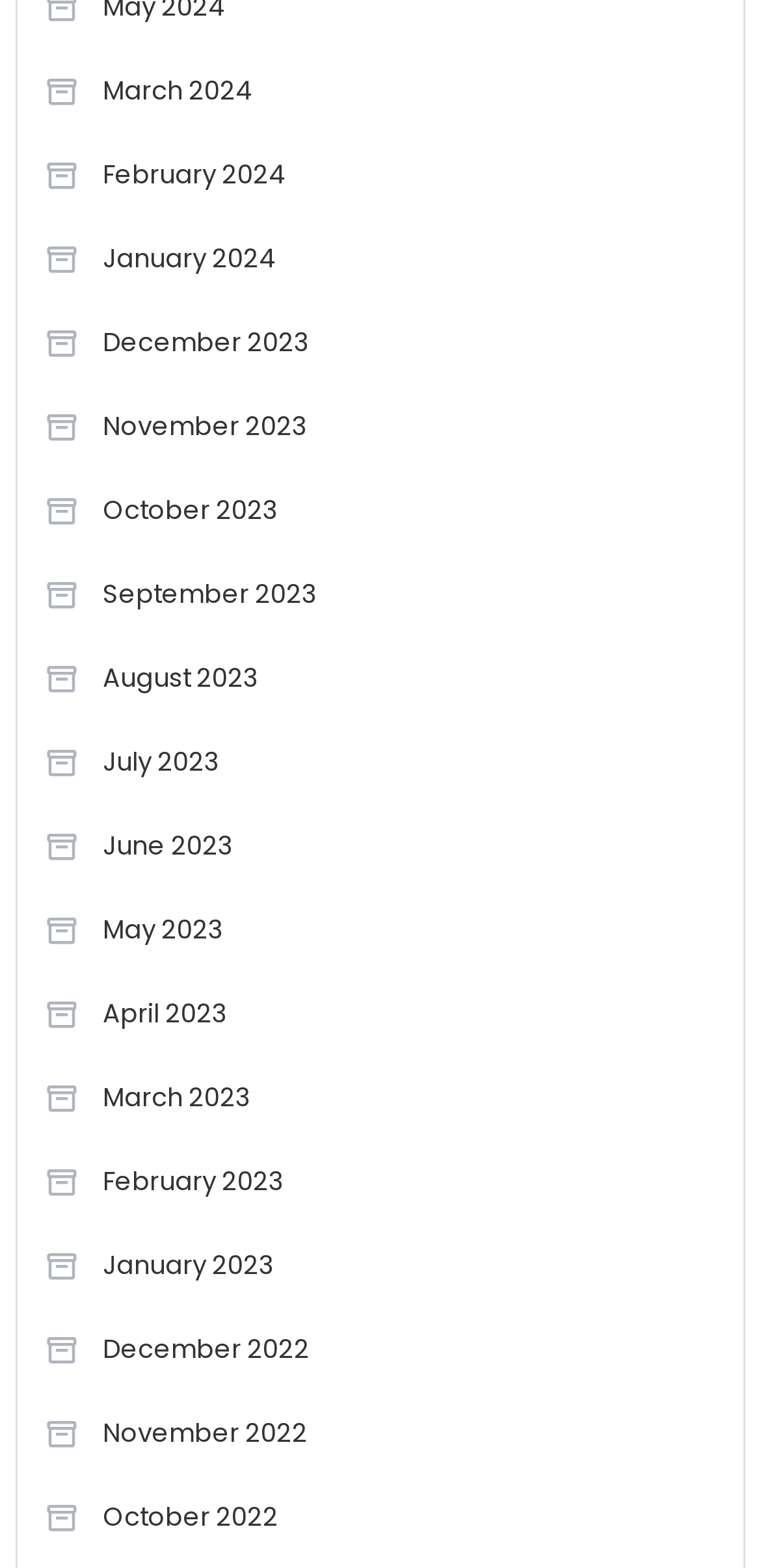Determine the coordinates of the bounding box that should be clicked to complete the instruction: "Read the article 'On Piaget’s epistemological methodology and its contemporary significance'". The coordinates should be represented by four float numbers between 0 and 1: [left, top, right, bottom].

None